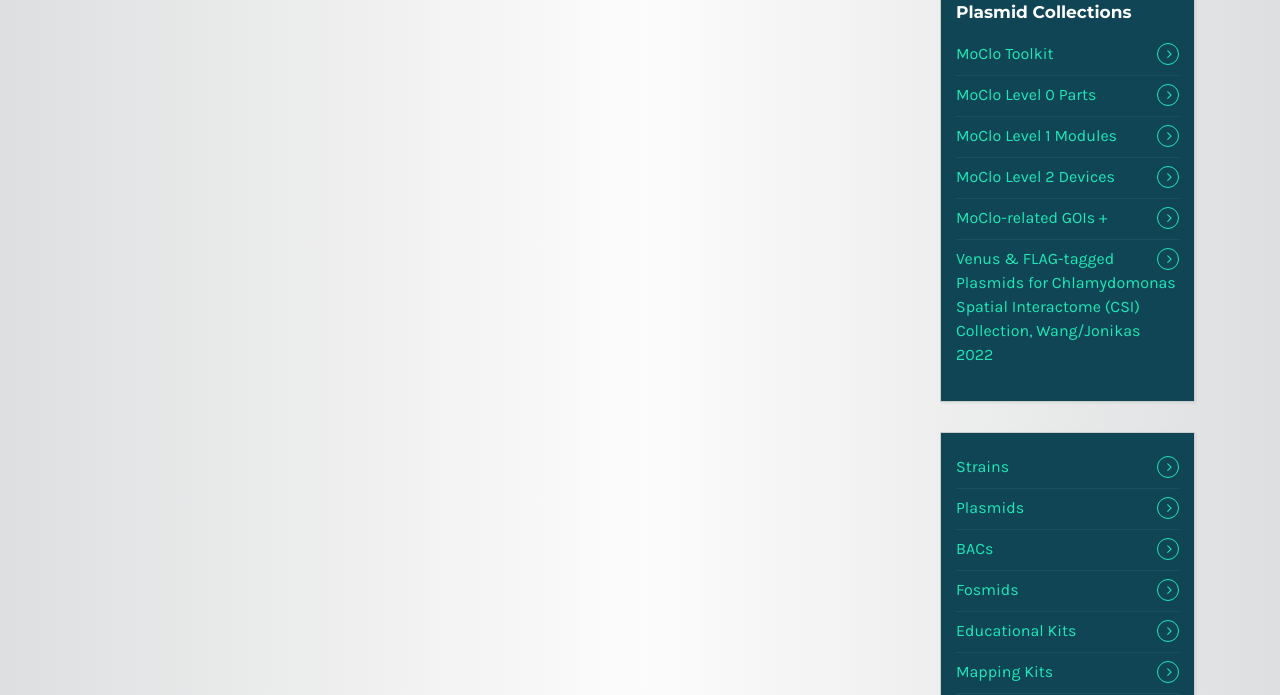By analyzing the image, answer the following question with a detailed response: How many types of plasmid-related collections are there?

There are 7 types of plasmid-related collections, which can be determined by counting the number of links provided on the webpage that are related to plasmids. These links are ' MoClo Toolkit', ' MoClo Level 0 Parts', ' MoClo Level 1 Modules', ' MoClo Level 2 Devices', ' MoClo-related GOIs +', ' Plasmids', and ' Venus & FLAG-tagged Plasmids for Chlamydomonas Spatial Interactome (CSI) Collection, Wang/Jonikas 2022'.